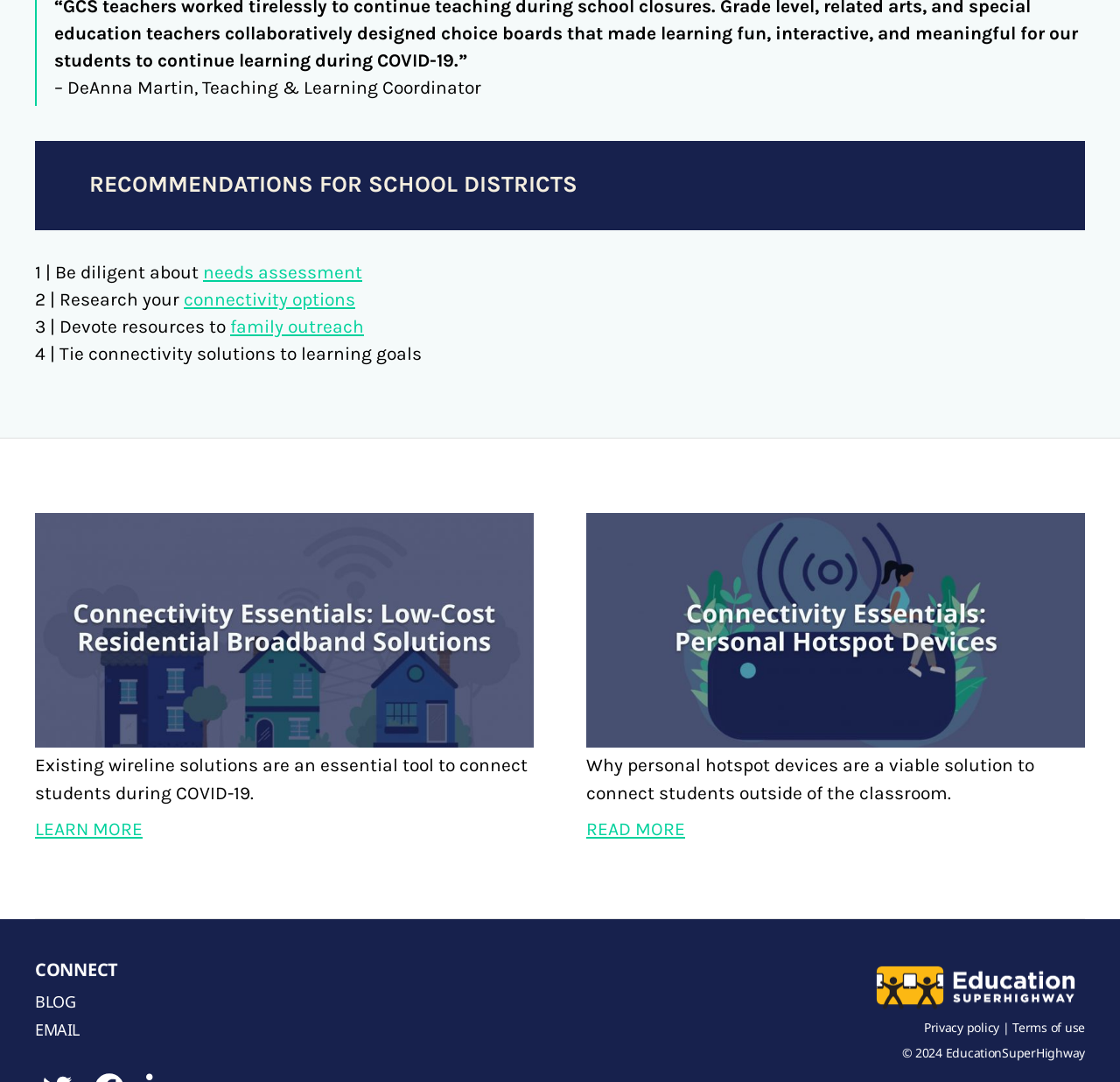Please identify the bounding box coordinates for the region that you need to click to follow this instruction: "Visit the blog".

[0.031, 0.916, 0.067, 0.935]